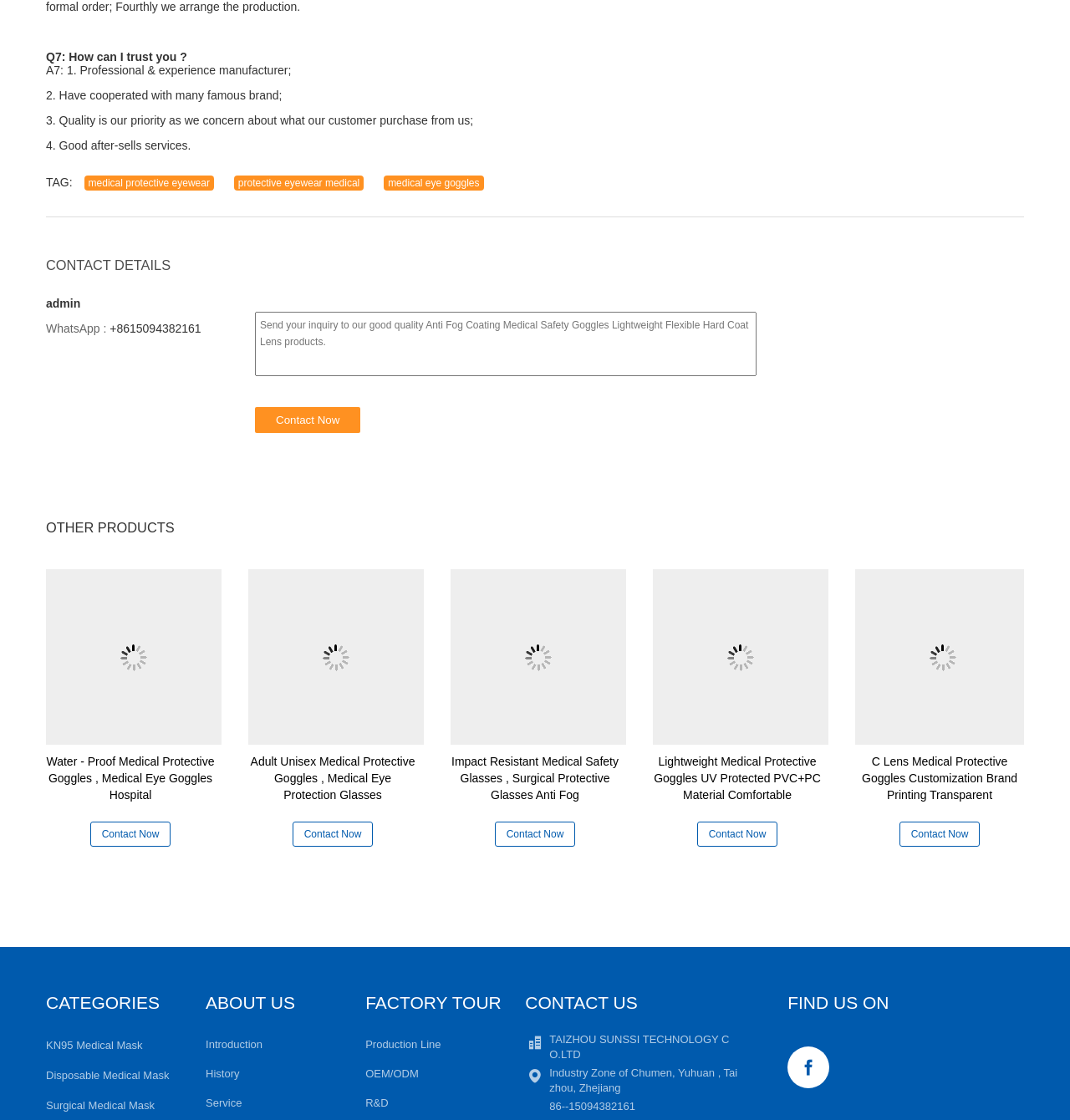What is the purpose of the textbox on this webpage?
Please provide a single word or phrase based on the screenshot.

Send inquiry